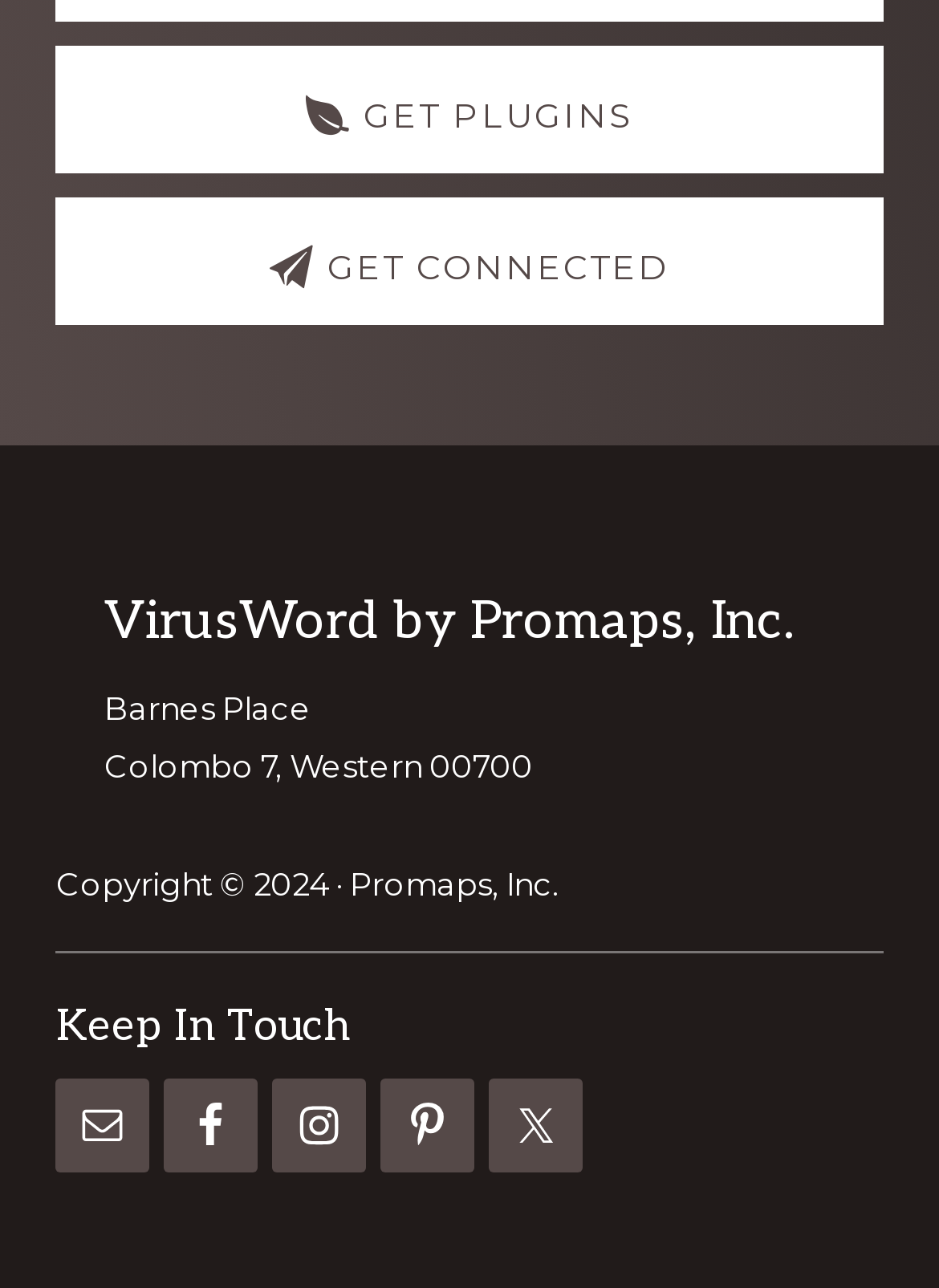Bounding box coordinates are specified in the format (top-left x, top-left y, bottom-right x, bottom-right y). All values are floating point numbers bounded between 0 and 1. Please provide the bounding box coordinate of the region this sentence describes: Pinterest

[0.406, 0.834, 0.506, 0.906]